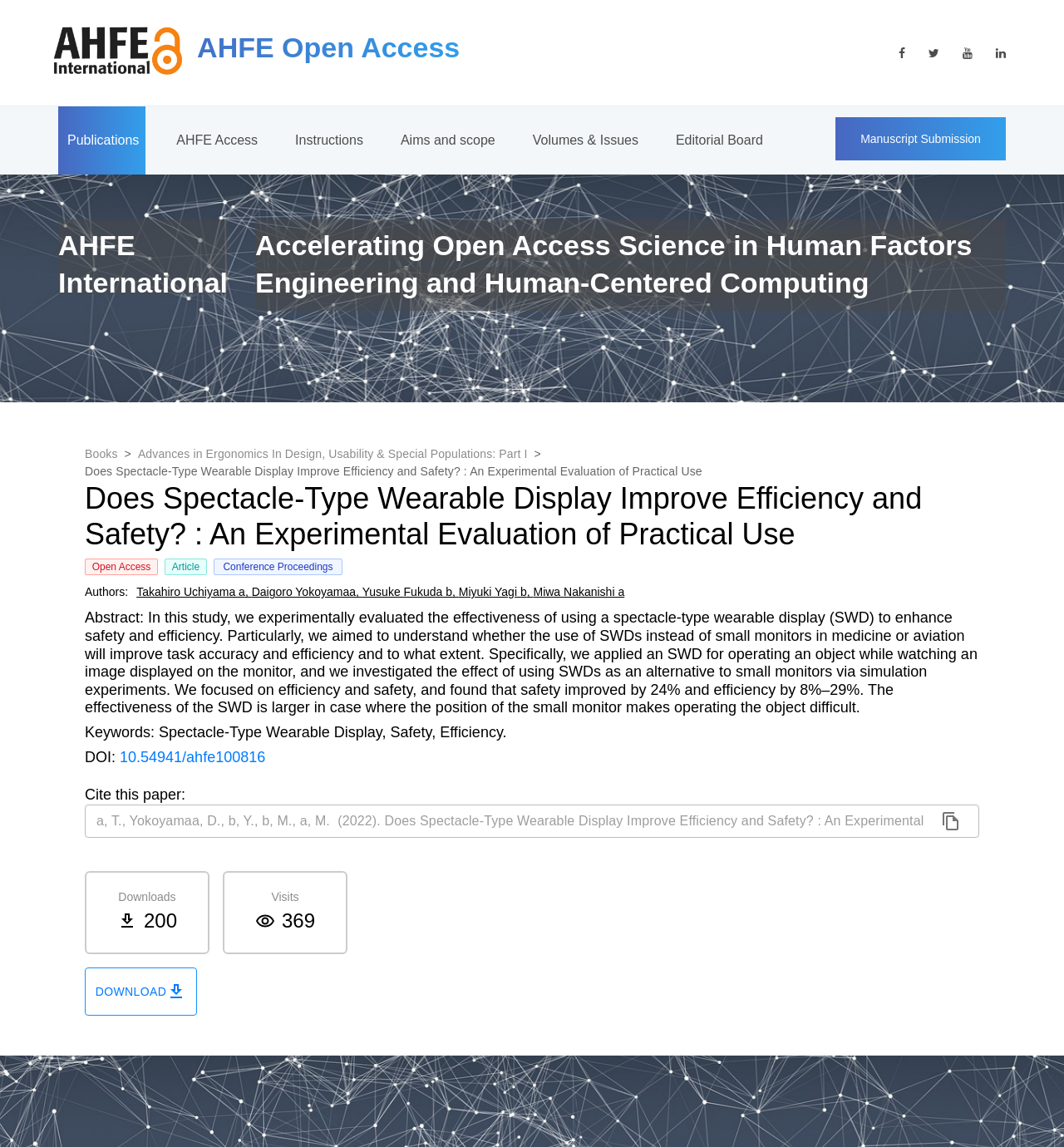Determine the bounding box coordinates for the region that must be clicked to execute the following instruction: "Download the article".

[0.08, 0.843, 0.185, 0.886]